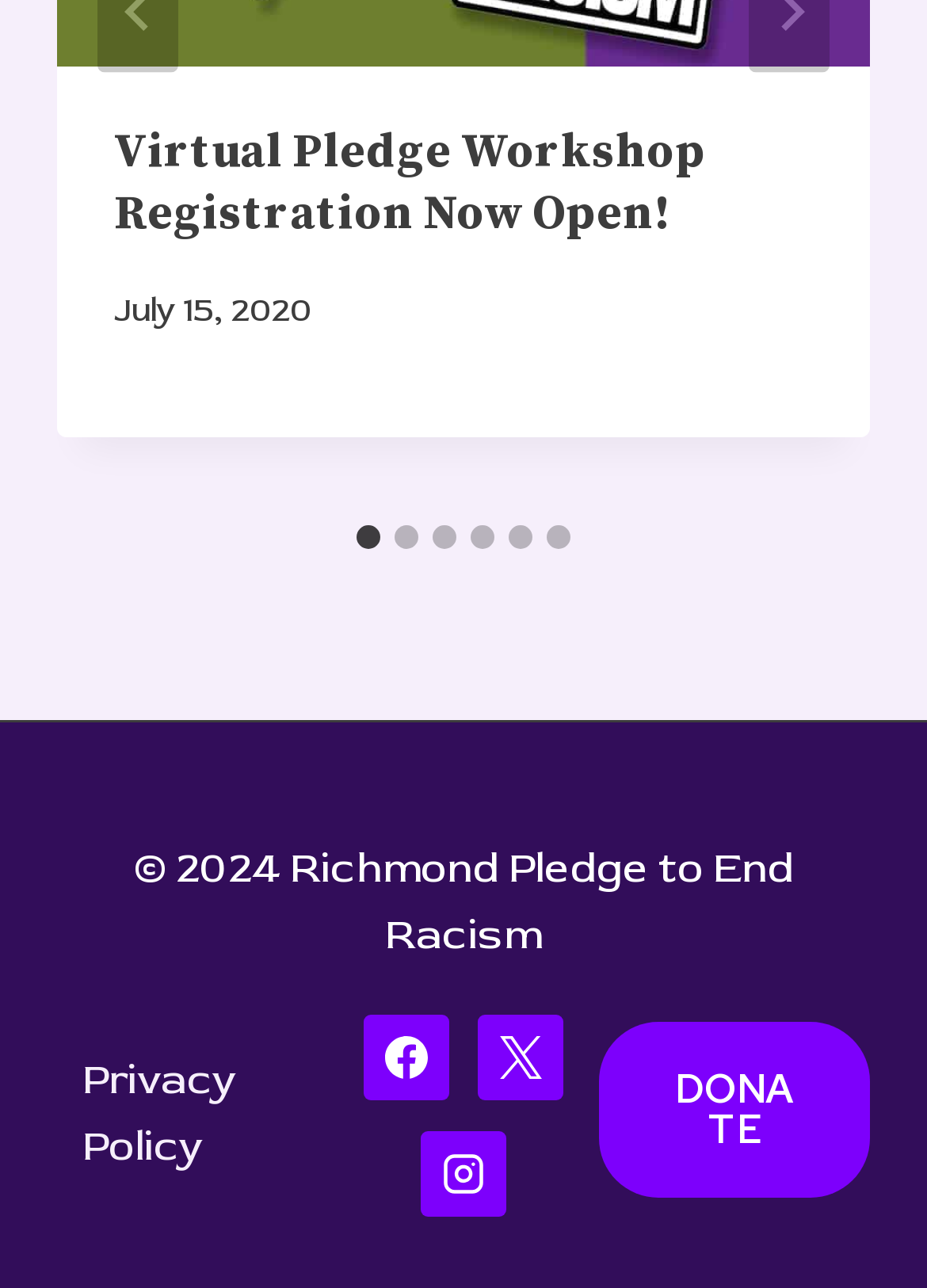Answer the question in one word or a short phrase:
What is the date of the article?

July 15, 2020